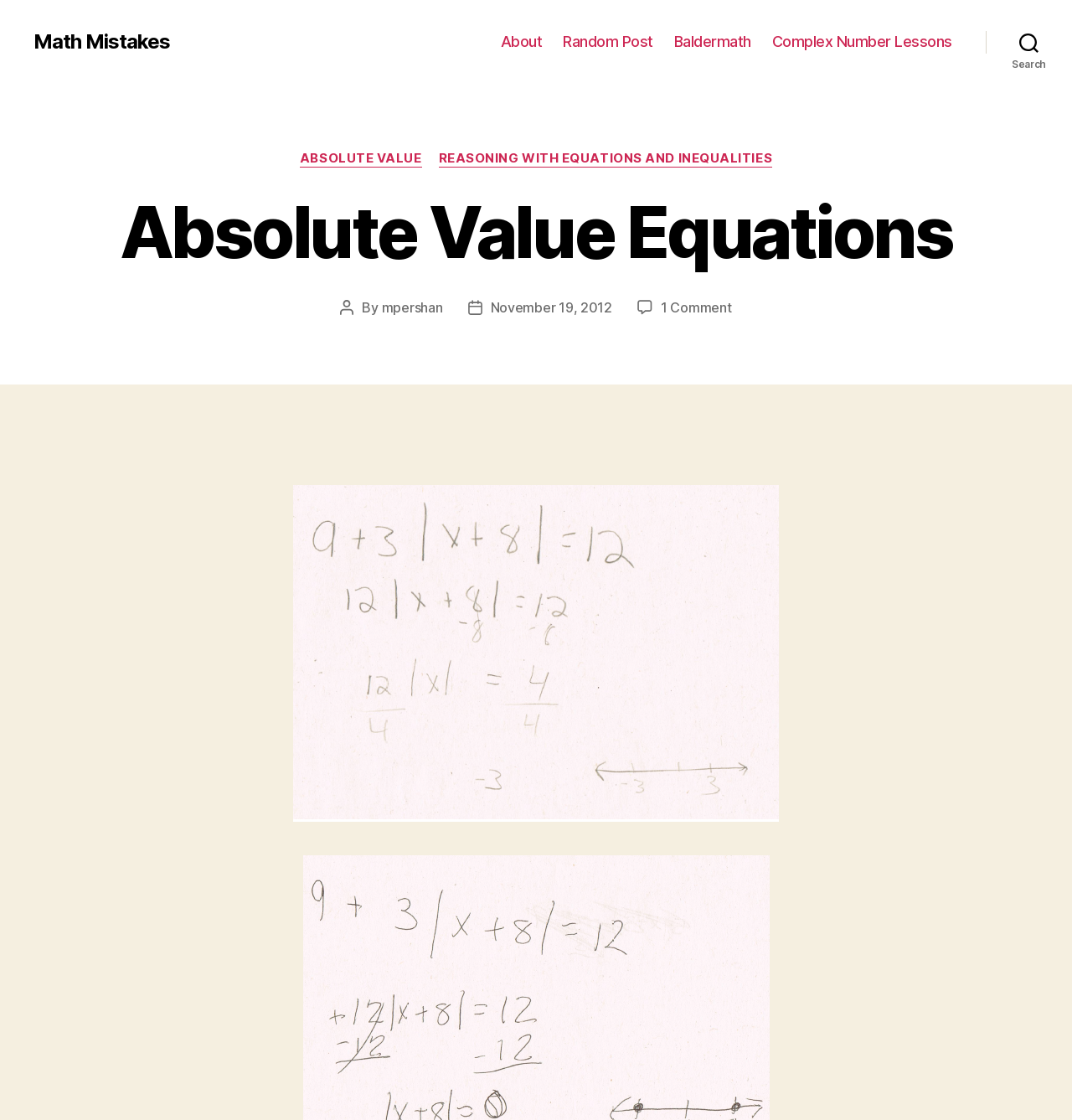Please give the bounding box coordinates of the area that should be clicked to fulfill the following instruction: "view november 19 2012 post". The coordinates should be in the format of four float numbers from 0 to 1, i.e., [left, top, right, bottom].

[0.457, 0.267, 0.571, 0.282]